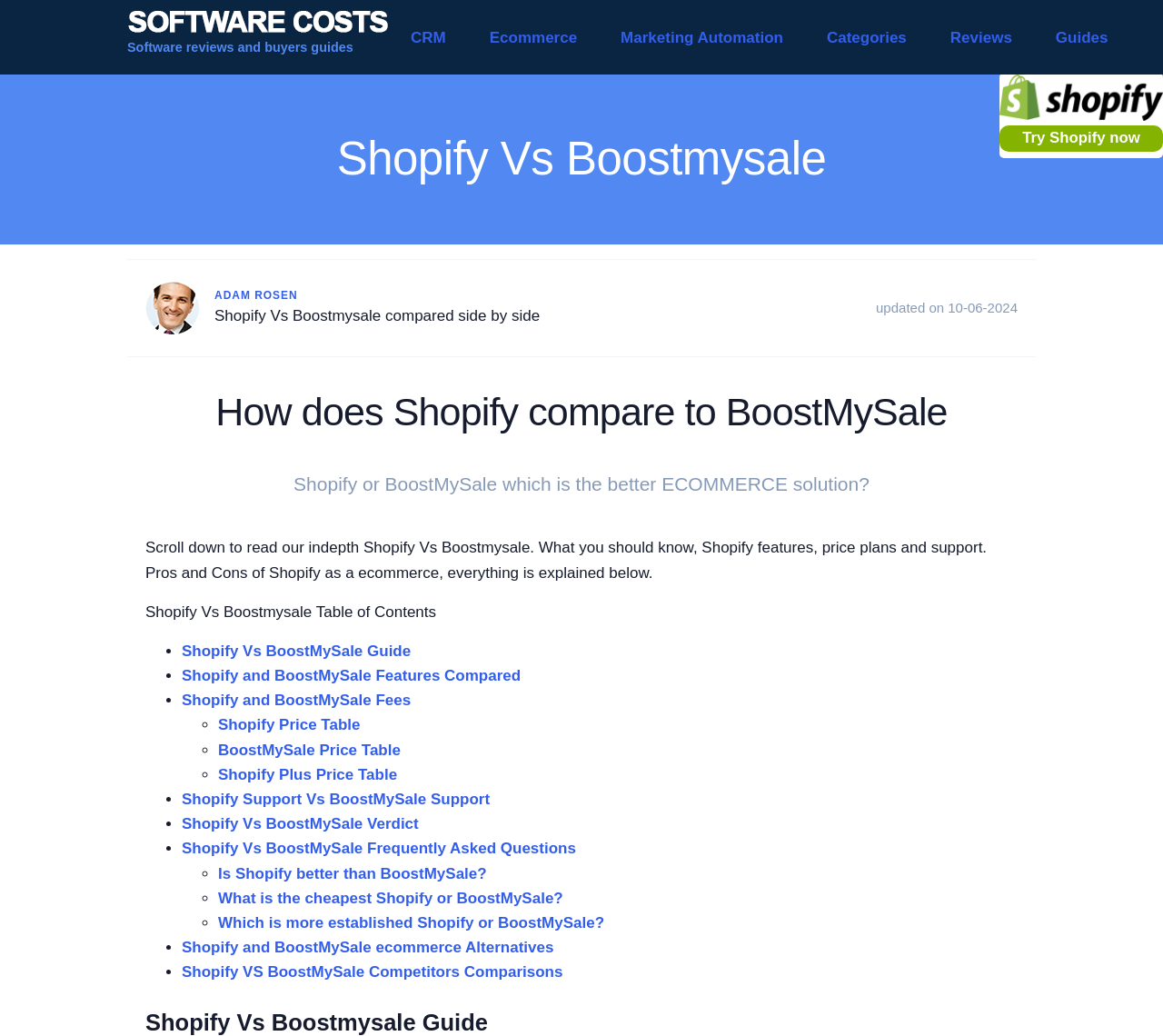Locate the bounding box of the UI element based on this description: "Supplier Store". Provide four float numbers between 0 and 1 as [left, top, right, bottom].

None